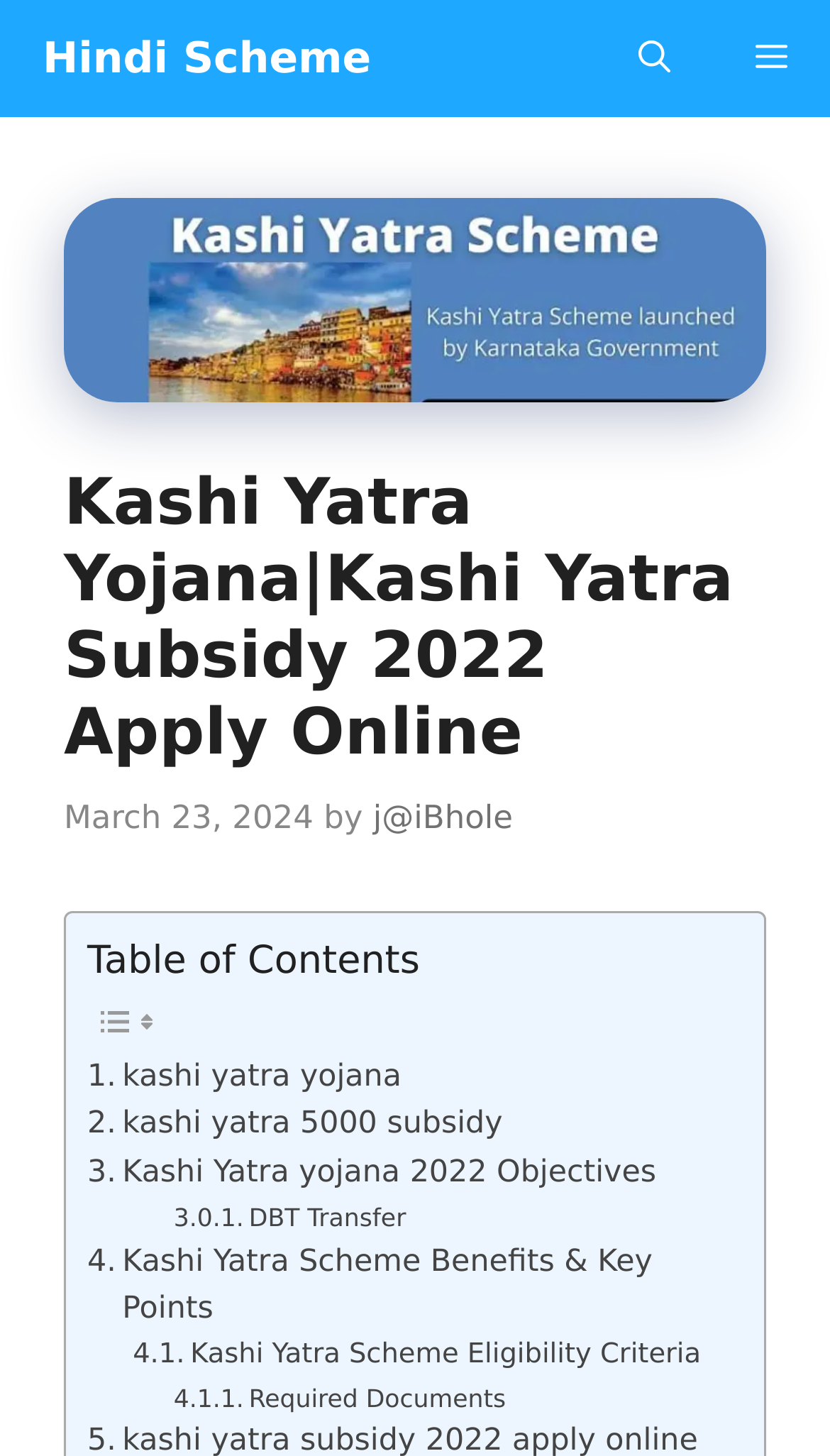Specify the bounding box coordinates of the element's area that should be clicked to execute the given instruction: "Open the search bar". The coordinates should be four float numbers between 0 and 1, i.e., [left, top, right, bottom].

[0.718, 0.0, 0.859, 0.08]